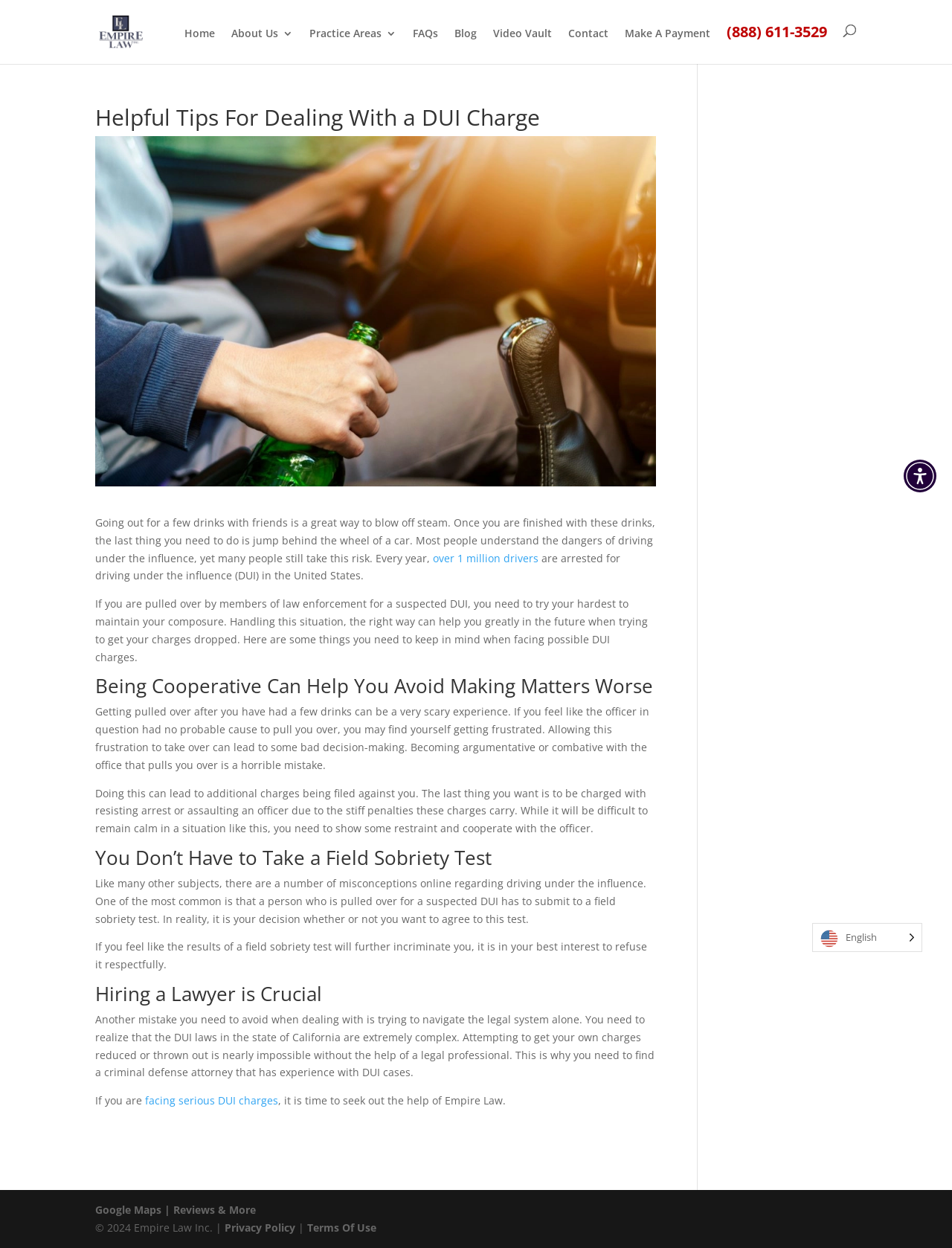Write a detailed summary of the webpage, including text, images, and layout.

This webpage is about providing helpful tips for dealing with a DUI charge. At the top, there is a navigation menu with links to "Home", "About Us", "Practice Areas", "FAQs", "Blog", "Video Vault", "Contact", and "Make A Payment". On the top right, there is a search bar and a phone number "(888) 611-3529". 

Below the navigation menu, there is an article with a heading "Helpful Tips For Dealing With a DUI Charge". The article starts by explaining the dangers of driving under the influence and the importance of maintaining composure when pulled over by law enforcement. It then provides several tips, including being cooperative, not taking a field sobriety test, and hiring a lawyer. 

The article is divided into sections with headings, including "Being Cooperative Can Help You Avoid Making Matters Worse", "You Don’t Have to Take a Field Sobriety Test", and "Hiring a Lawyer is Crucial". Each section provides detailed information and advice on how to handle a DUI charge. 

At the bottom of the page, there is a footer section with links to "Google Maps | Reviews & More", "Privacy Policy", and "Terms Of Use", as well as a copyright notice "© 2024 Empire Law Inc.". On the bottom right, there is a notification "Language selected: English".